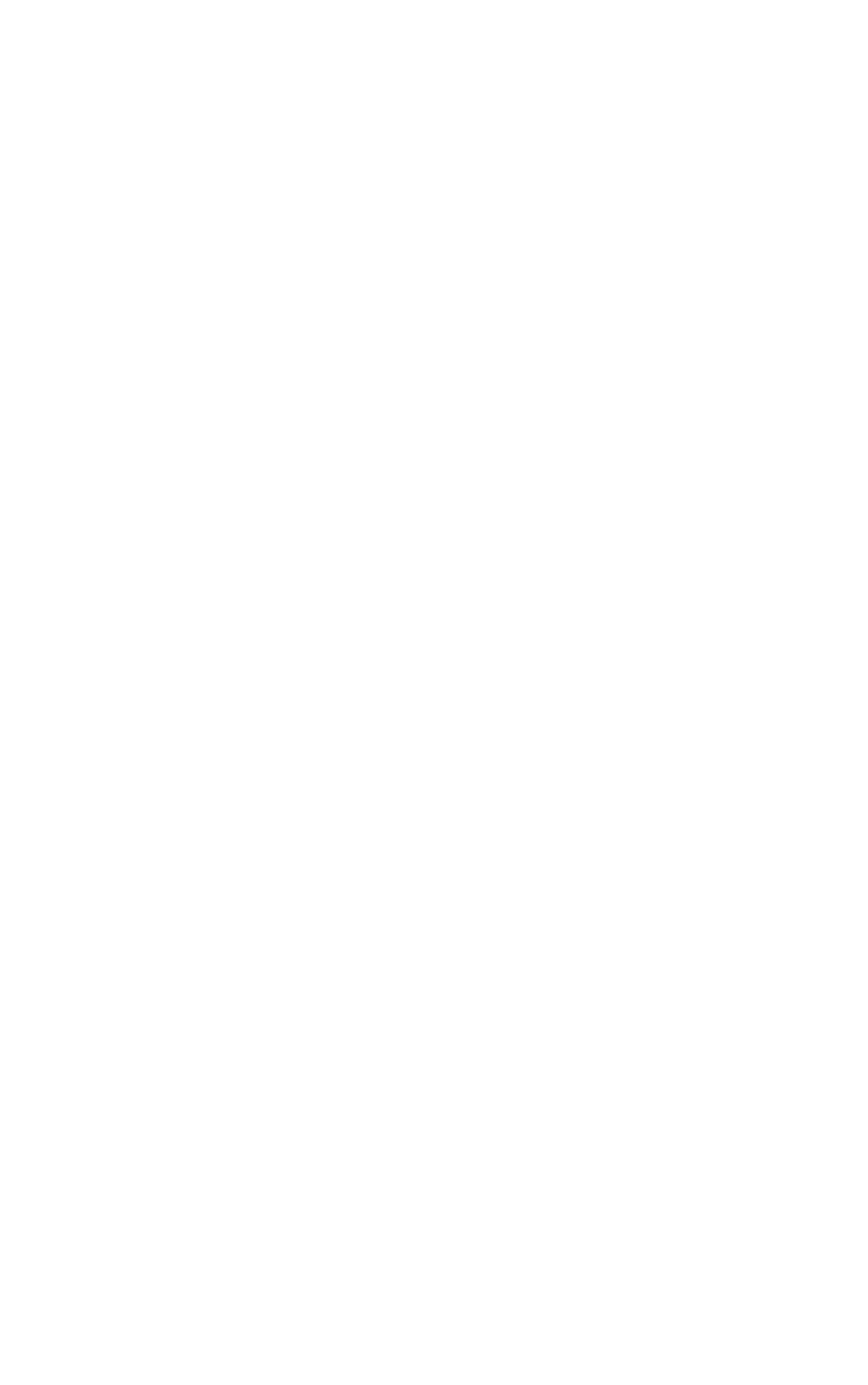Identify the bounding box of the UI component described as: "Checkmate Studios".

[0.077, 0.871, 0.659, 0.936]